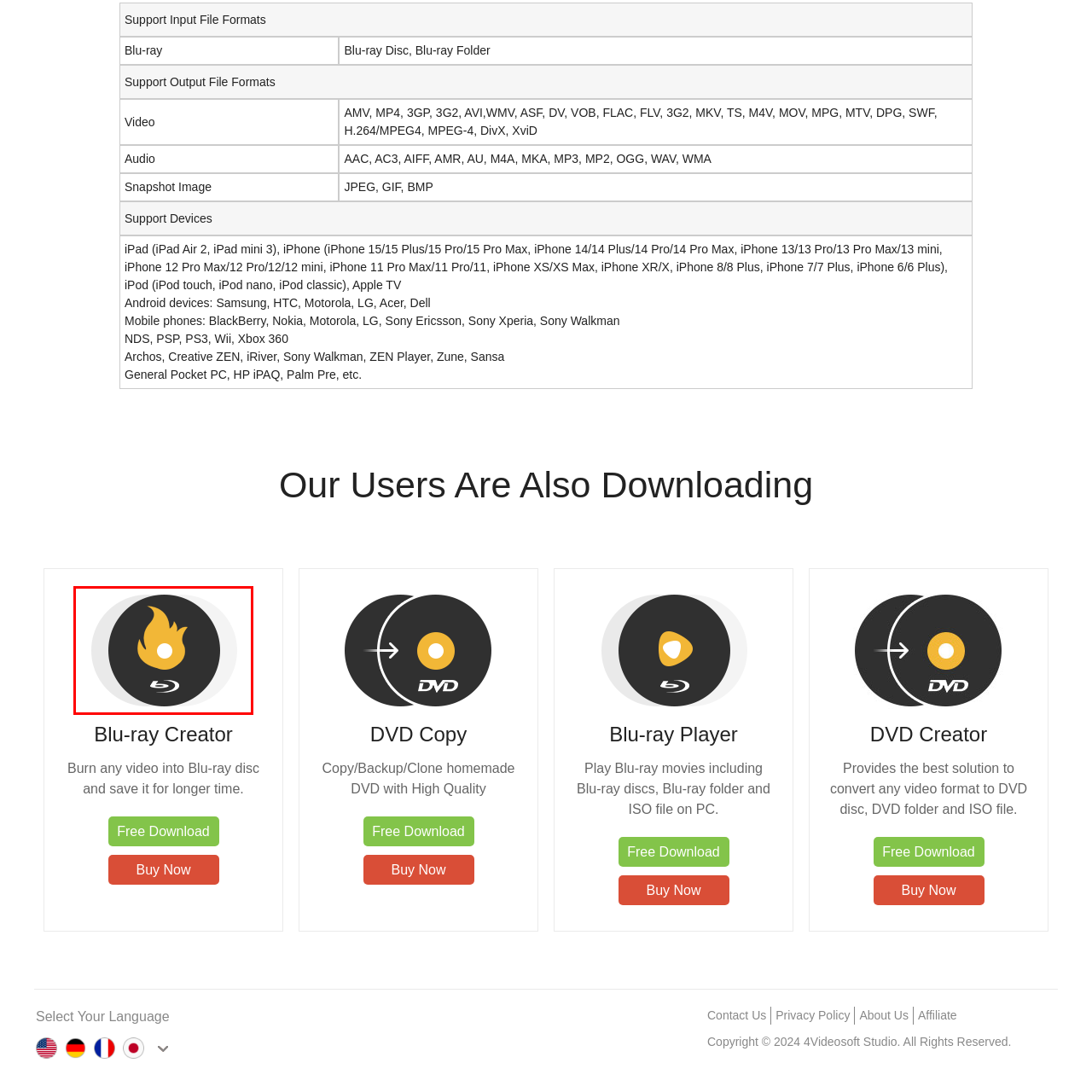Describe in detail the visual content enclosed by the red bounding box.

The image showcases a vibrant logo associated with the "Blu-ray Creator" software. Central to the design is a stylized flame depicted in a bright yellow-orange color, set against a black circular backdrop. The flame symbolizes creativity and energy, suggesting the software's ability to ignite and transform video content into high-quality Blu-ray formats. The logo is designed not only to attract attention but also to convey the efficiency and innovation of the product. Accompanying text emphasizes the software's functionality, highlighting its capability to burn any video into a Blu-ray disc, reinforcing the message of preservation and quality. This visual element plays a significant role in promoting the software as a leading tool for users looking to create and store their video projects on Blu-ray media.